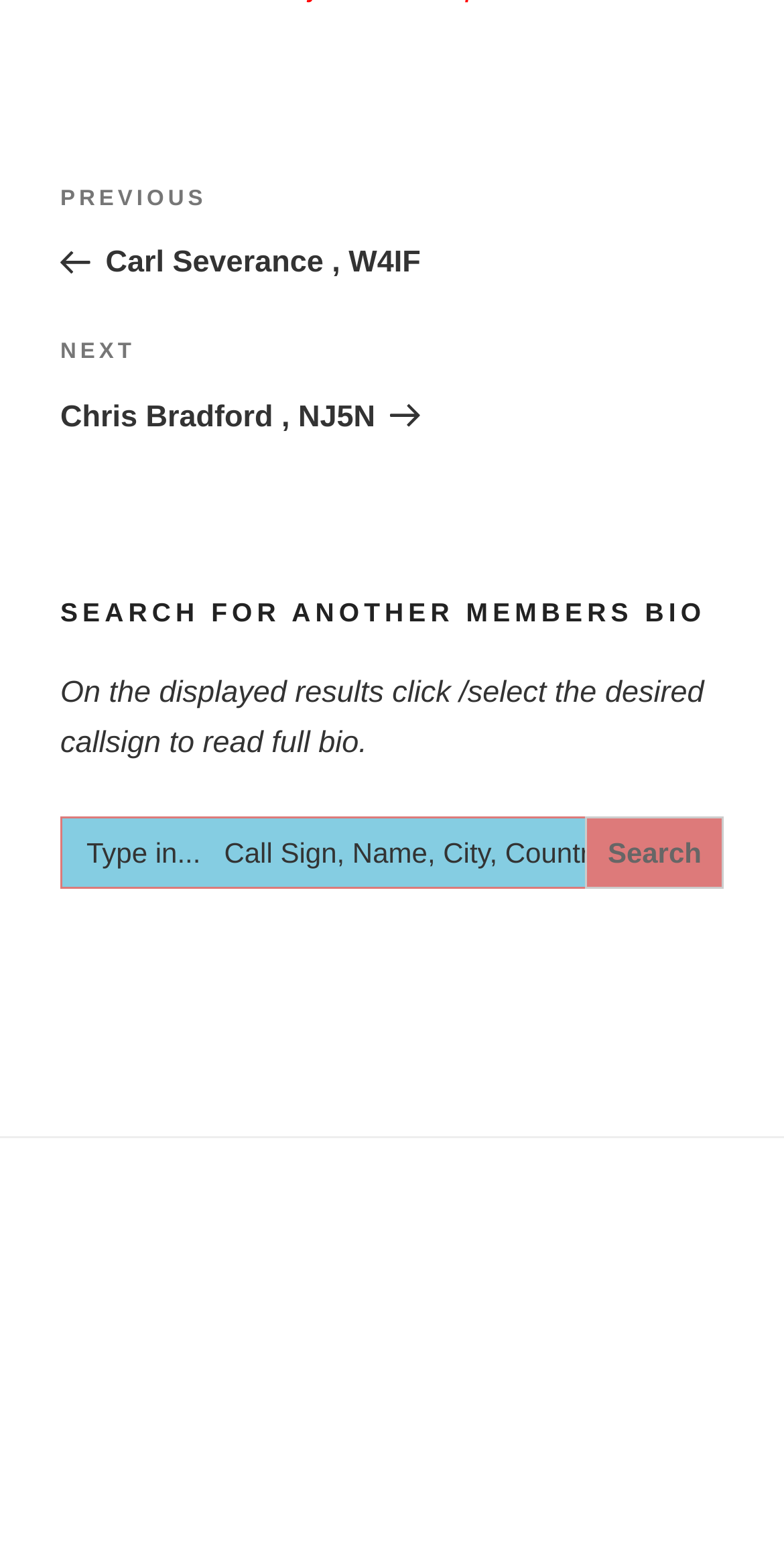Please answer the following question using a single word or phrase: 
How many sections are there in the webpage?

2